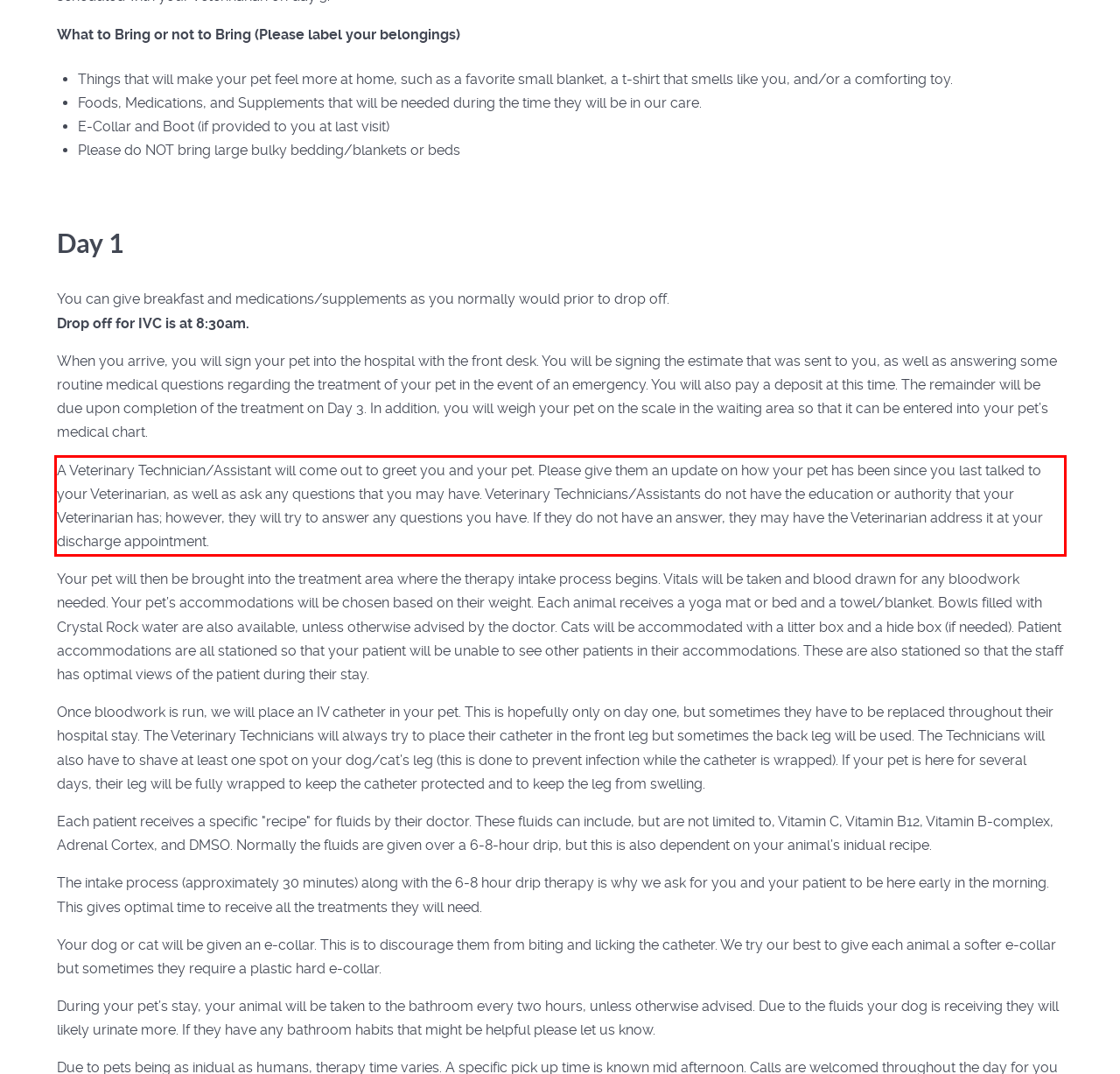Observe the screenshot of the webpage, locate the red bounding box, and extract the text content within it.

A Veterinary Technician/Assistant will come out to greet you and your pet. Please give them an update on how your pet has been since you last talked to your Veterinarian, as well as ask any questions that you may have. Veterinary Technicians/Assistants do not have the education or authority that your Veterinarian has; however, they will try to answer any questions you have. If they do not have an answer, they may have the Veterinarian address it at your discharge appointment.